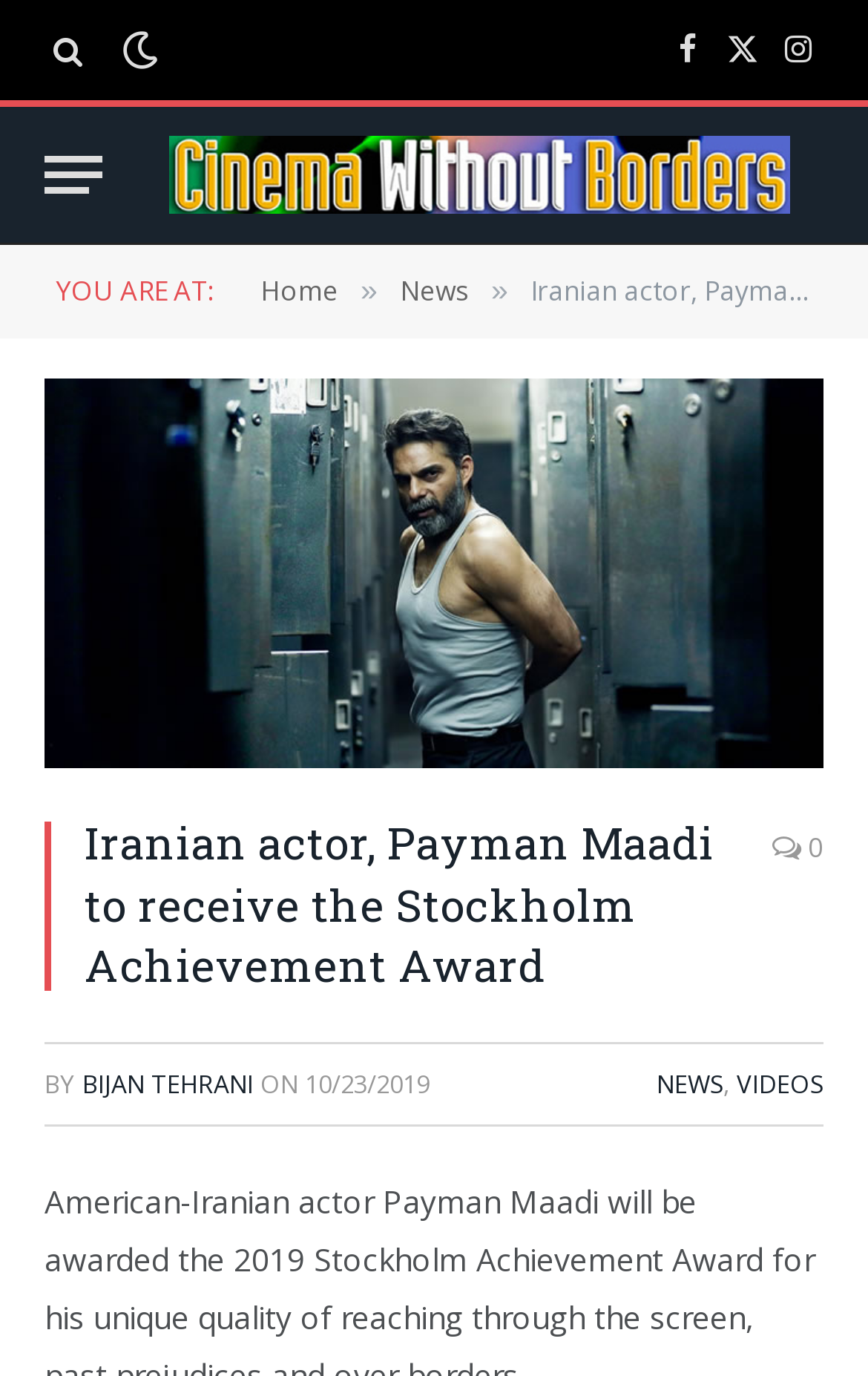Please find the bounding box for the UI component described as follows: "X (Twitter)".

[0.827, 0.0, 0.885, 0.073]